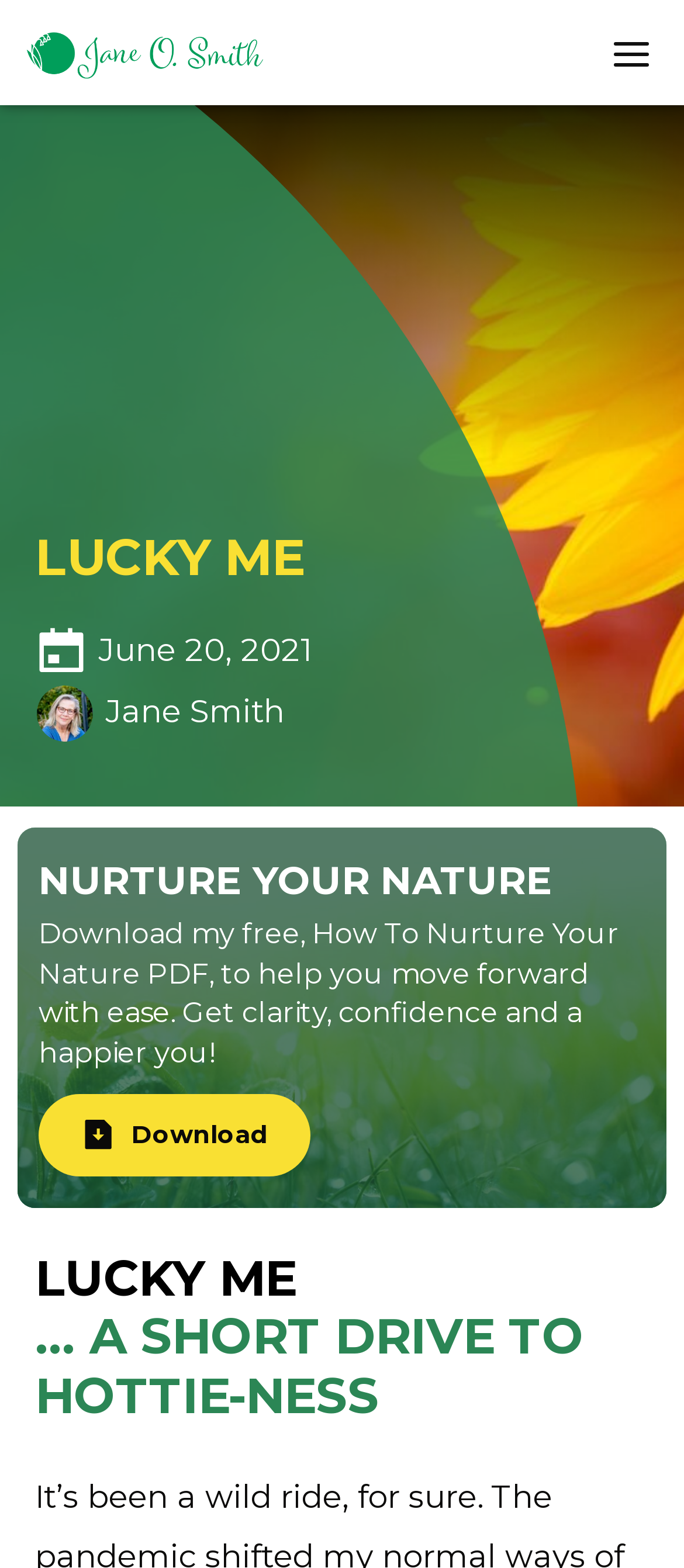What is the purpose of the downloadable PDF?
Please provide a detailed and thorough answer to the question.

The answer can be found in the static text that describes the downloadable PDF, which says 'to help you move forward with ease. Get clarity, confidence and a happier you!'.